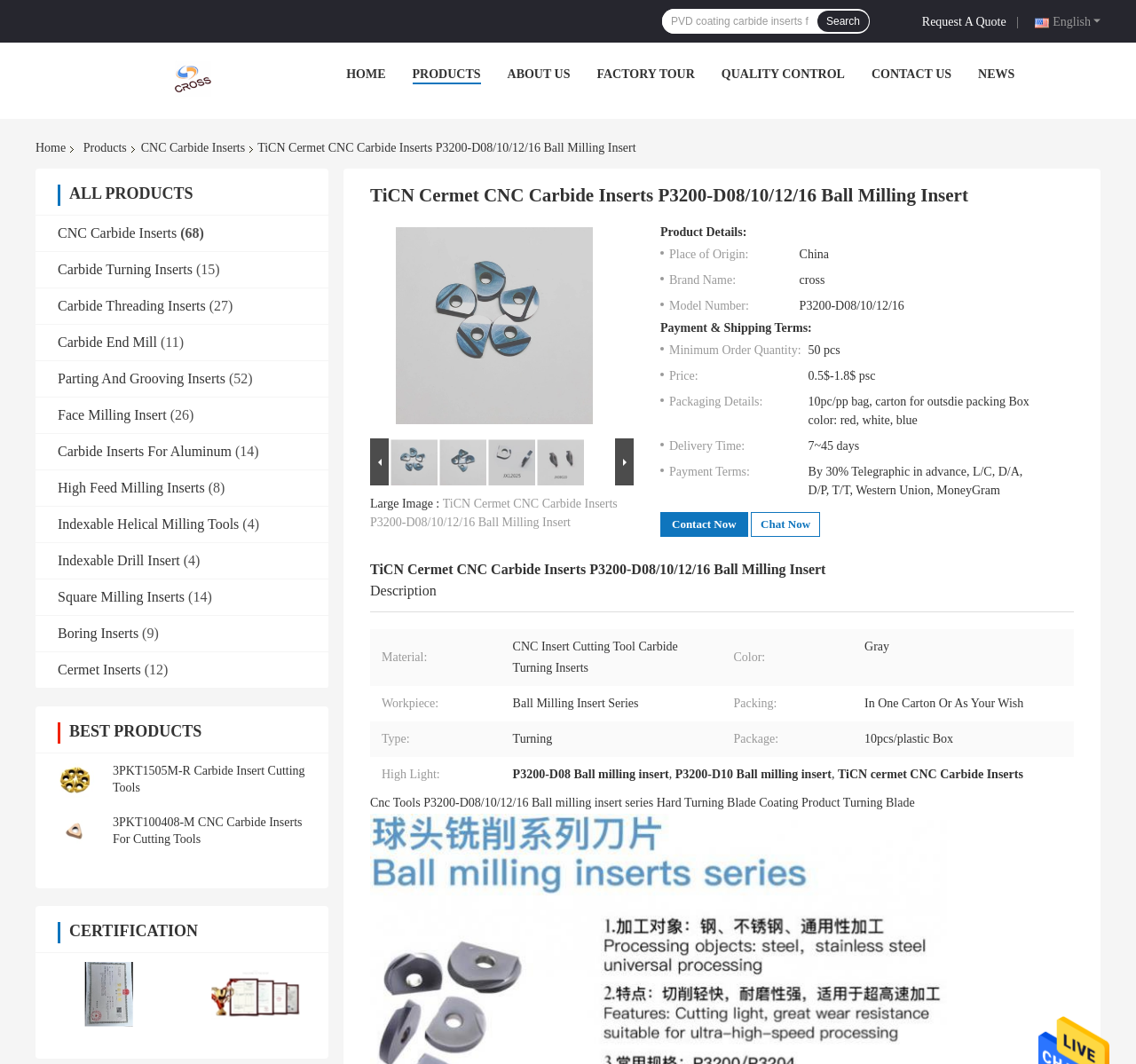Describe the webpage in detail, including text, images, and layout.

This webpage is about TiCN Cermet CNC Carbide Inserts P3200-D08/10/12/16 Ball Milling Insert from China. At the top, there is a navigation menu with links to "HOME", "PRODUCTS", "ABOUT US", "FACTORY TOUR", "QUALITY CONTROL", "CONTACT US", and "NEWS". Below the navigation menu, there is a search bar with a textbox and a "Search" button.

On the left side, there is a list of product categories, including "CNC Carbide Inserts", "Carbide Turning Inserts", "Carbide Threading Inserts", and more. Each category has a heading and a number in parentheses, indicating the number of products in that category.

In the main content area, there are two tables displaying products. Each table row contains a product image, a product name, and a link to the product page. The products are listed in a grid layout, with two products per row.

At the bottom of the page, there is a section titled "CERTIFICATION" with links to certification documents and images from China Sichuan keluosi Trading Co., Ltd.

There are also several links and buttons scattered throughout the page, including a "Request A Quote" button, a "Send Message" link, and a language selection dropdown with "English" selected.